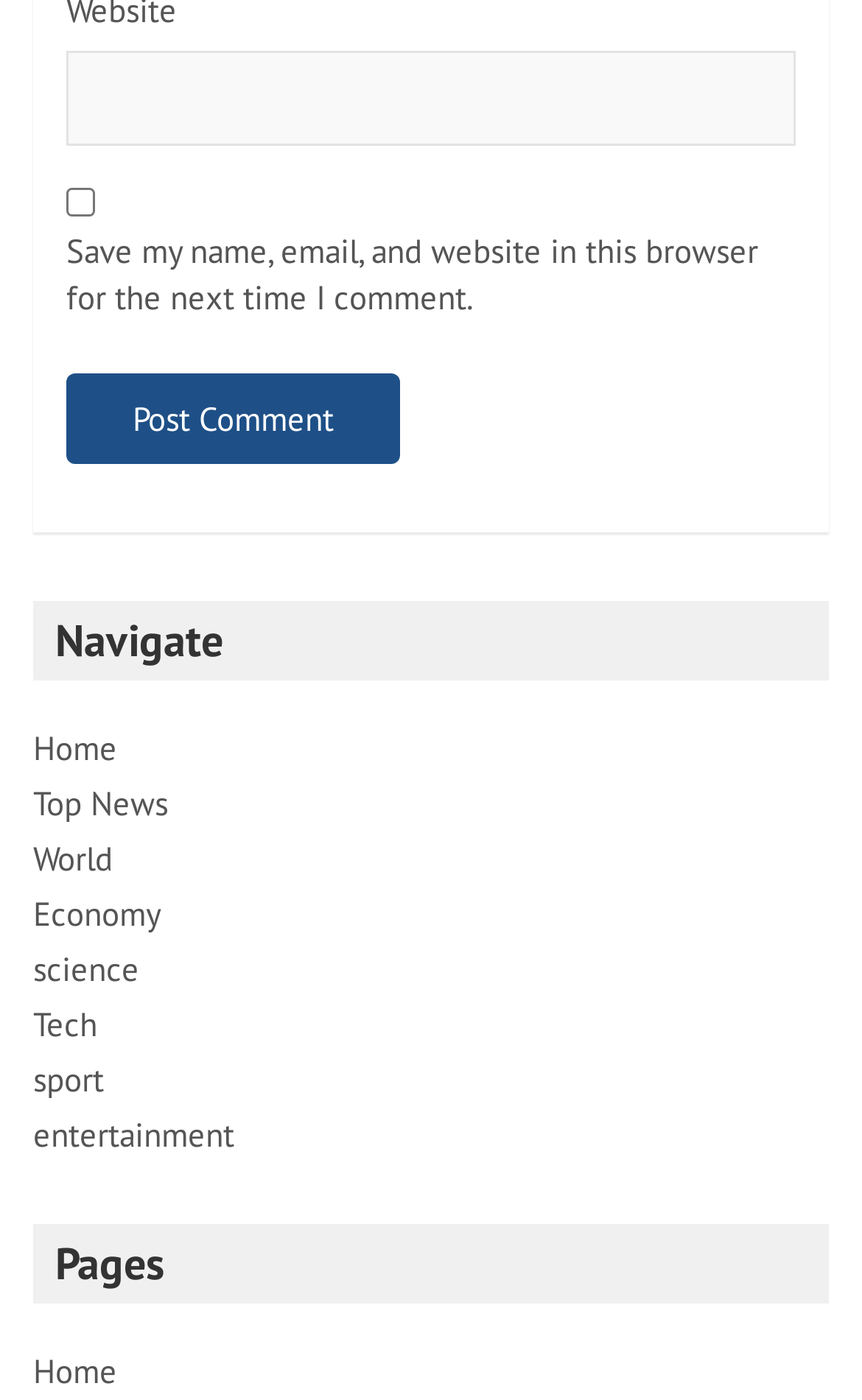Identify the bounding box coordinates for the element that needs to be clicked to fulfill this instruction: "Enter website name". Provide the coordinates in the format of four float numbers between 0 and 1: [left, top, right, bottom].

[0.077, 0.037, 0.923, 0.104]